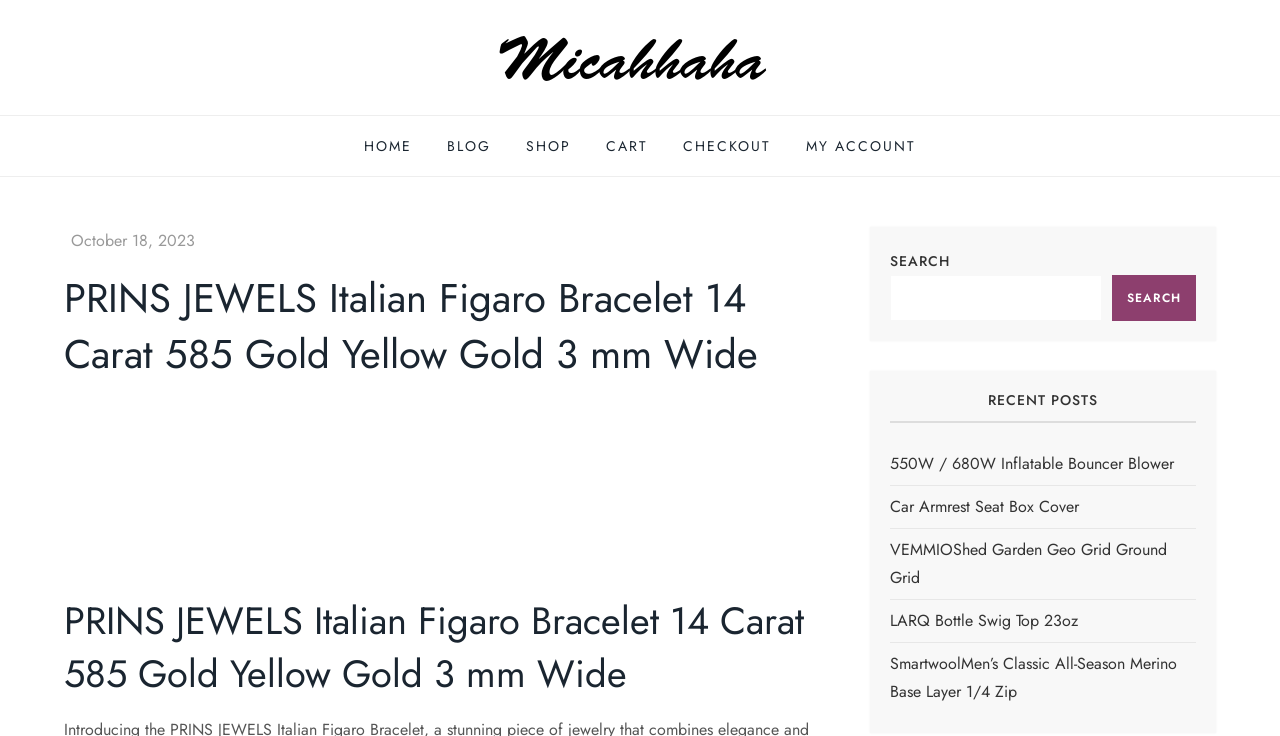Please identify the bounding box coordinates of the element on the webpage that should be clicked to follow this instruction: "View product details of PRINS JEWELS Italian Figaro Bracelet". The bounding box coordinates should be given as four float numbers between 0 and 1, formatted as [left, top, right, bottom].

[0.05, 0.367, 0.649, 0.519]